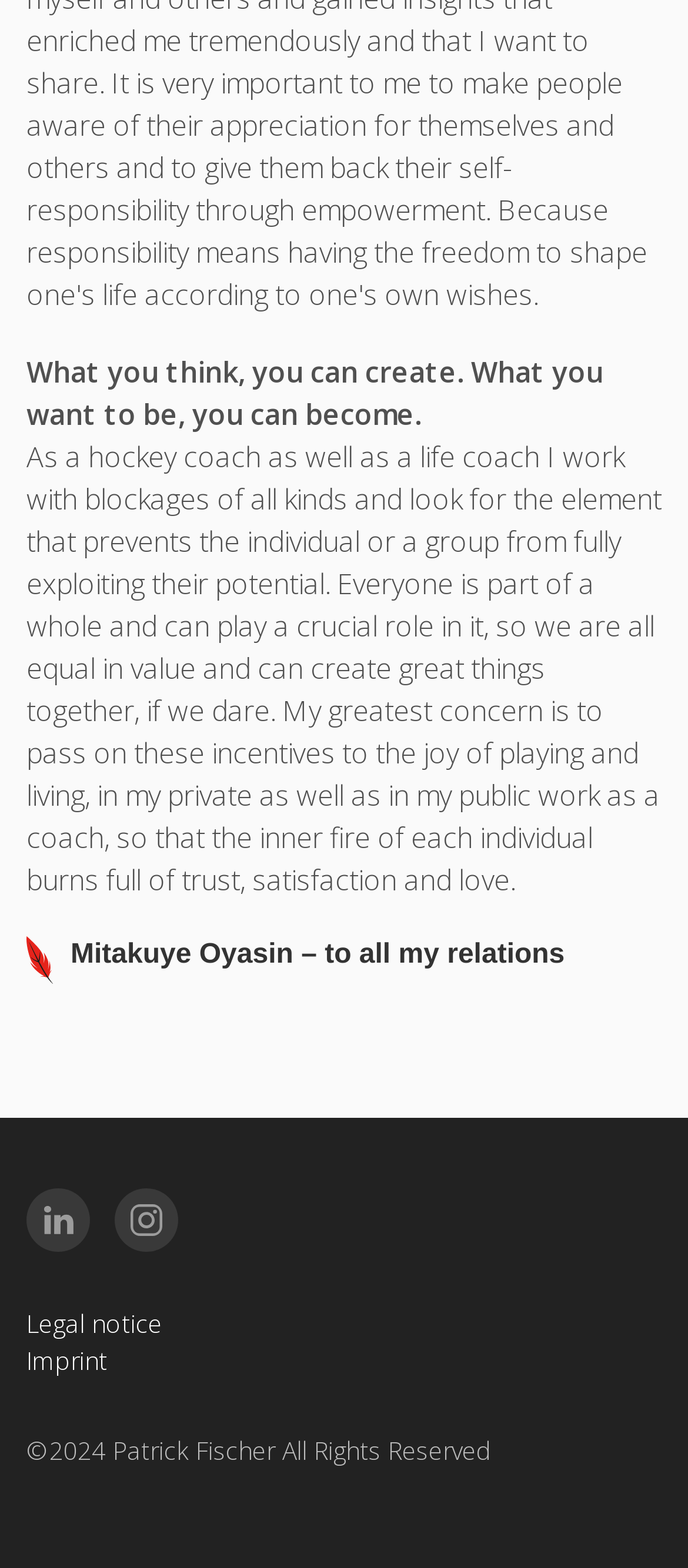Use the details in the image to answer the question thoroughly: 
What is the theme of the text?

The theme of the text can be inferred from the quotes 'What you think, you can create. What you want to be, you can become.' and 'Everyone is part of a whole and can play a crucial role in it...' which suggest that the text is about personal growth and realizing one's potential.